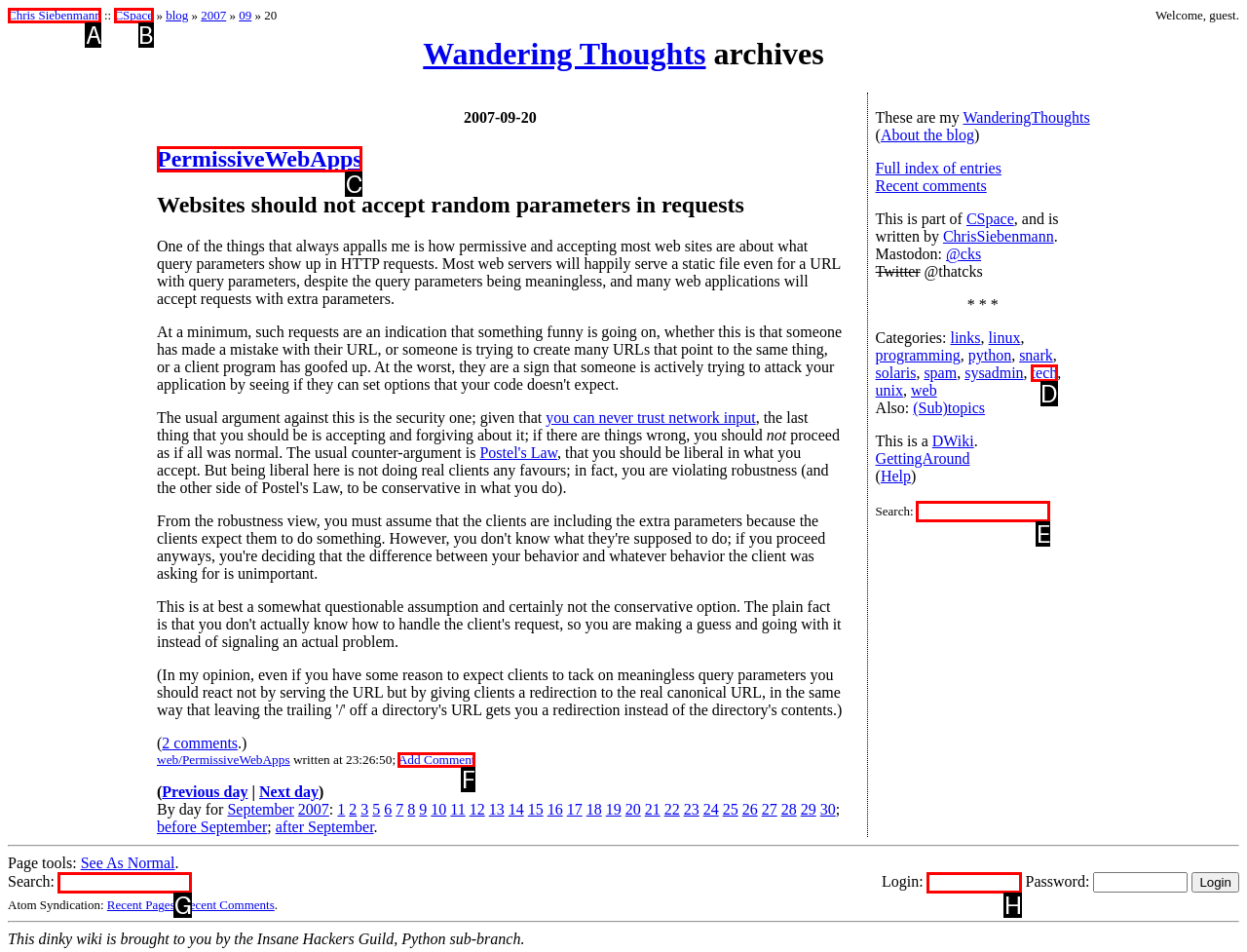From the provided options, pick the HTML element that matches the description: parent_node: Login: Password: name="login". Respond with the letter corresponding to your choice.

H